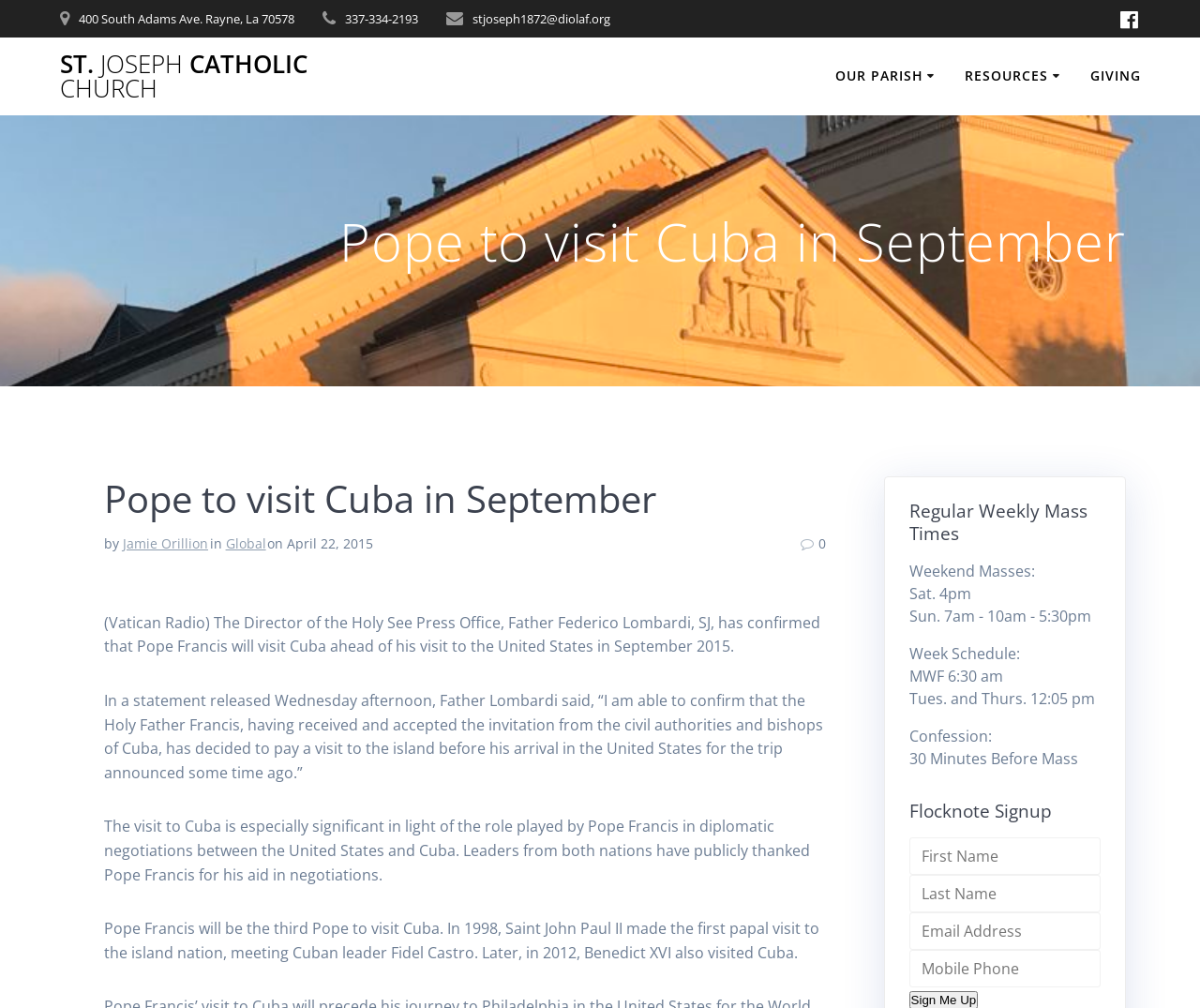Using the image as a reference, answer the following question in as much detail as possible:
What is the topic of the news article on this webpage?

I determined the topic of the news article by reading the headings and static text elements on the webpage, which mention Pope Francis and his visit to Cuba.